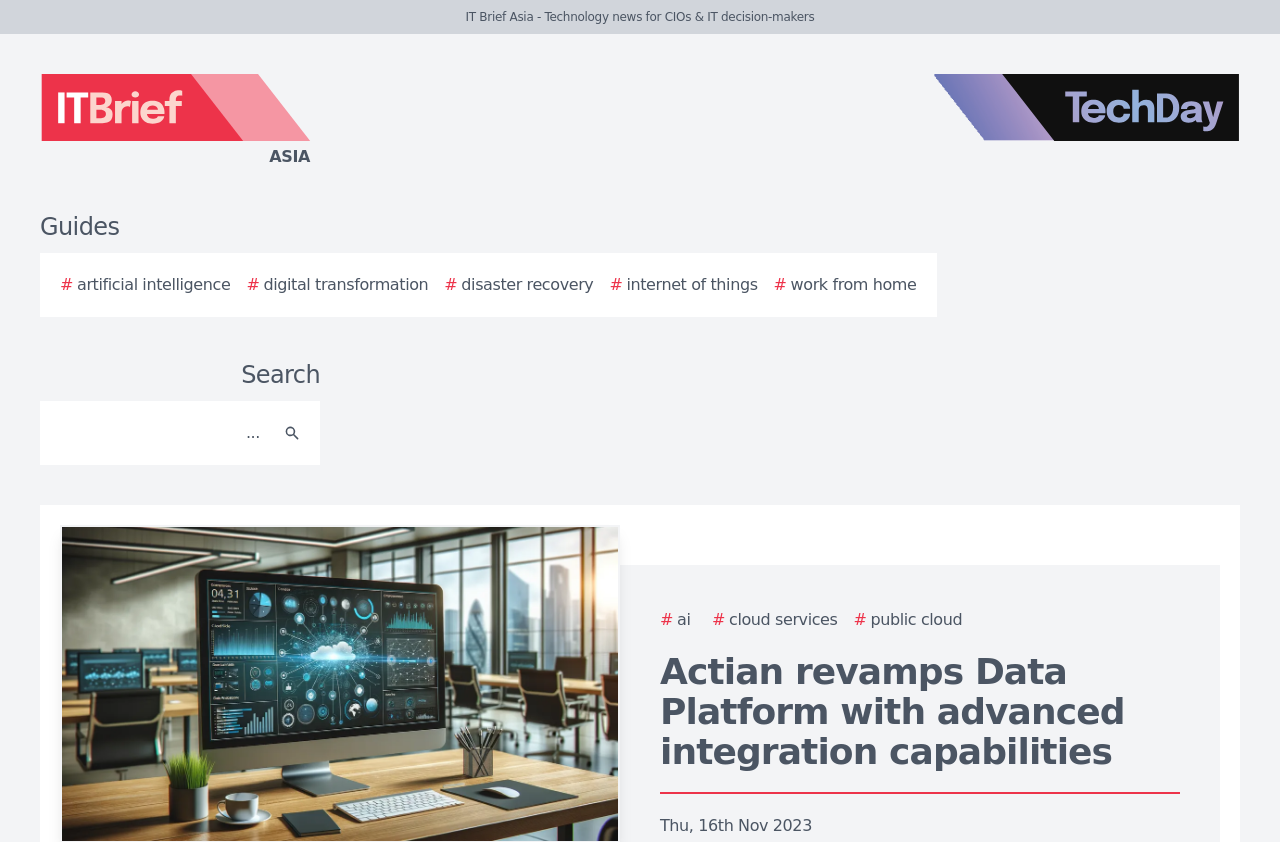Please find the bounding box coordinates for the clickable element needed to perform this instruction: "Search for something".

[0.038, 0.486, 0.212, 0.543]